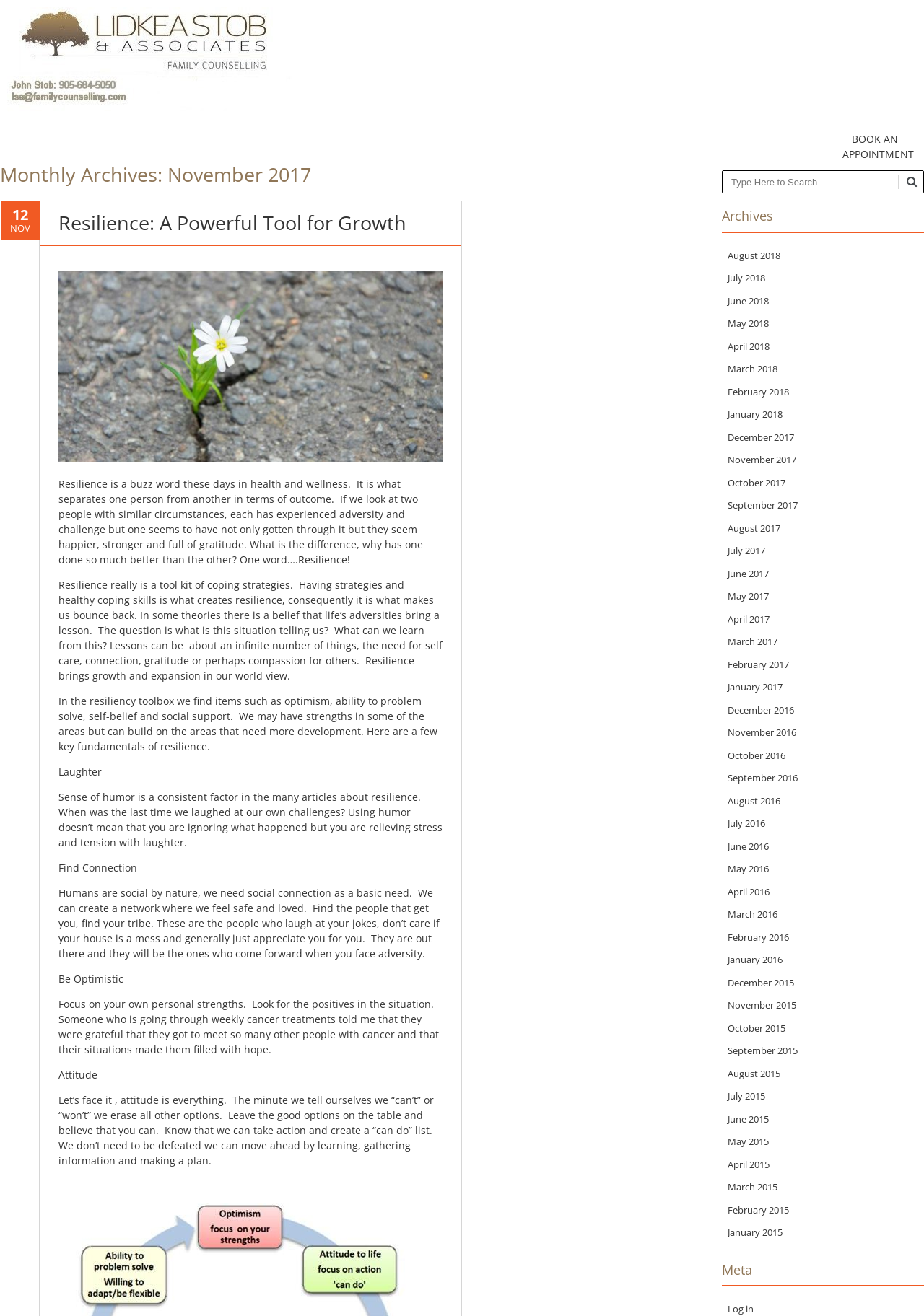Locate the bounding box coordinates of the element's region that should be clicked to carry out the following instruction: "View archives". The coordinates need to be four float numbers between 0 and 1, i.e., [left, top, right, bottom].

[0.781, 0.158, 1.0, 0.177]